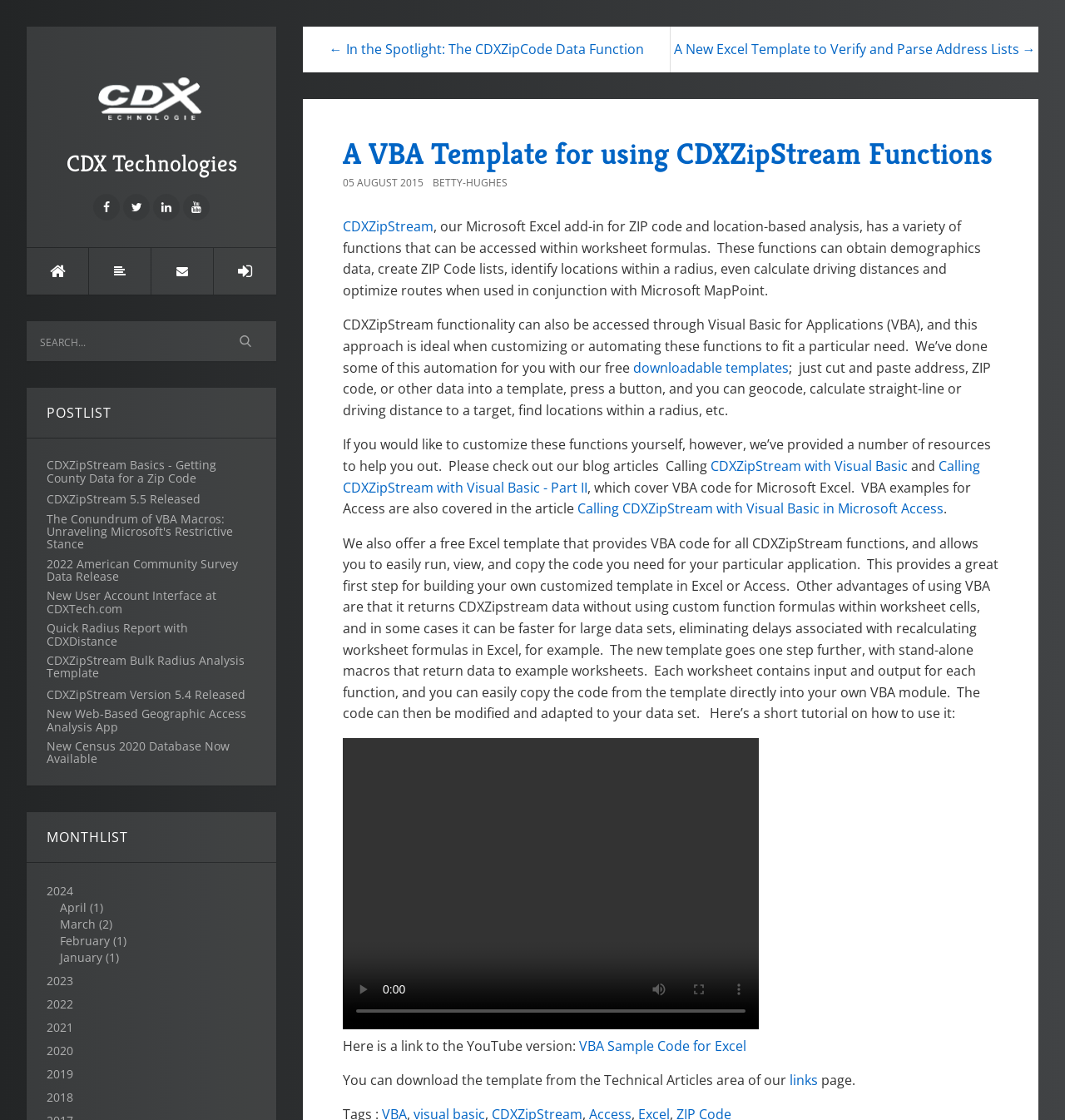Give a concise answer of one word or phrase to the question: 
What is the website about?

CDX Technologies